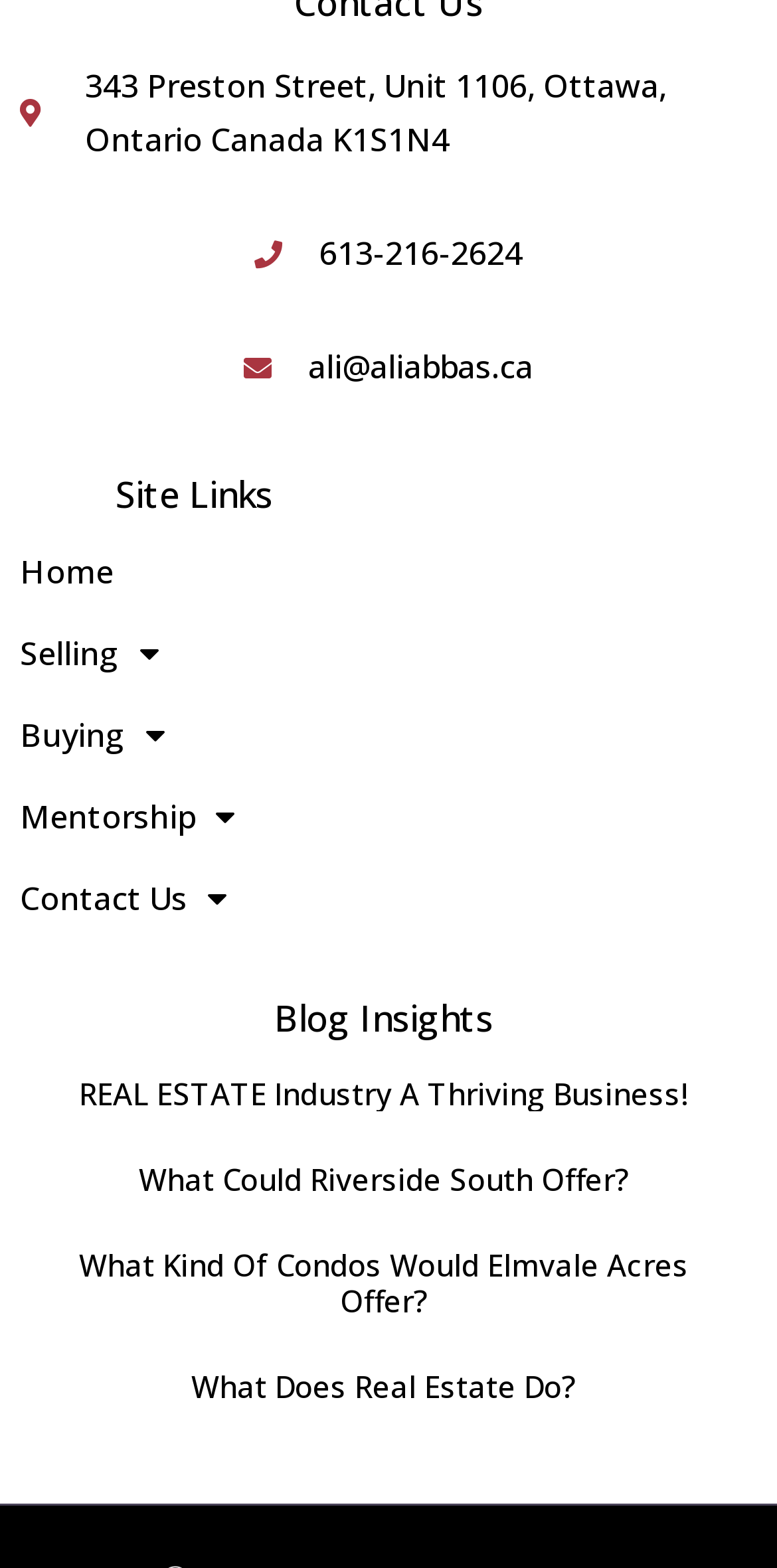Provide the bounding box coordinates for the area that should be clicked to complete the instruction: "Call the phone number 613-216-2624".

[0.411, 0.148, 0.672, 0.176]